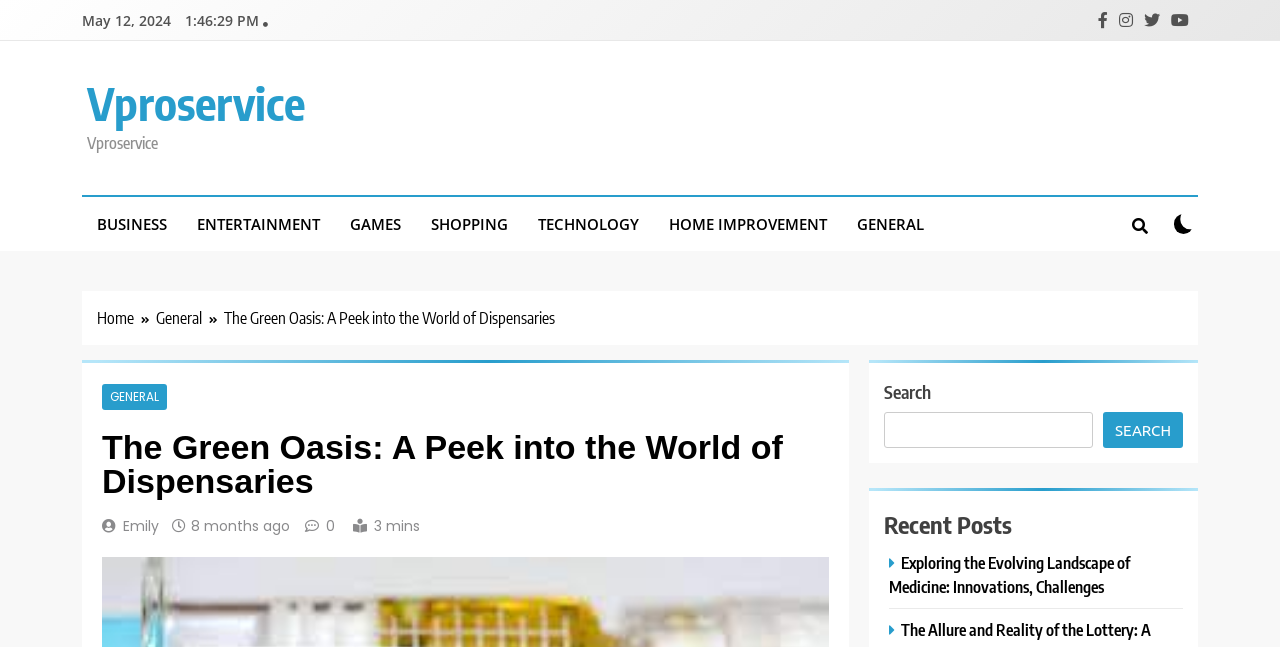Generate a comprehensive description of the webpage content.

The webpage appears to be a blog or news article page, with a focus on the cannabis industry. At the top, there is a title "The Green Oasis: A Peek into the World of Dispensaries" and a date "May 12, 2024" along with a time "1:46:37 PM". 

On the top right, there are four social media links represented by icons. Below the title, there are seven category links, including "BUSINESS", "ENTERTAINMENT", "GAMES", "SHOPPING", "TECHNOLOGY", "HOME IMPROVEMENT", and "GENERAL". 

A breadcrumbs navigation menu is located below the categories, showing the path "Home > General > The Green Oasis: A Peek into the World of Dispensaries". 

The main content of the page is an article with a heading "The Green Oasis: A Peek into the World of Dispensaries" and a subheading "GENERAL". The article is written by "Emily" and was posted "8 months ago". 

On the right side of the article, there is a search bar with a search button. Below the search bar, there is a heading "Recent Posts" and a link to another article titled "Exploring the Evolving Landscape of Medicine: Innovations, Challenges".